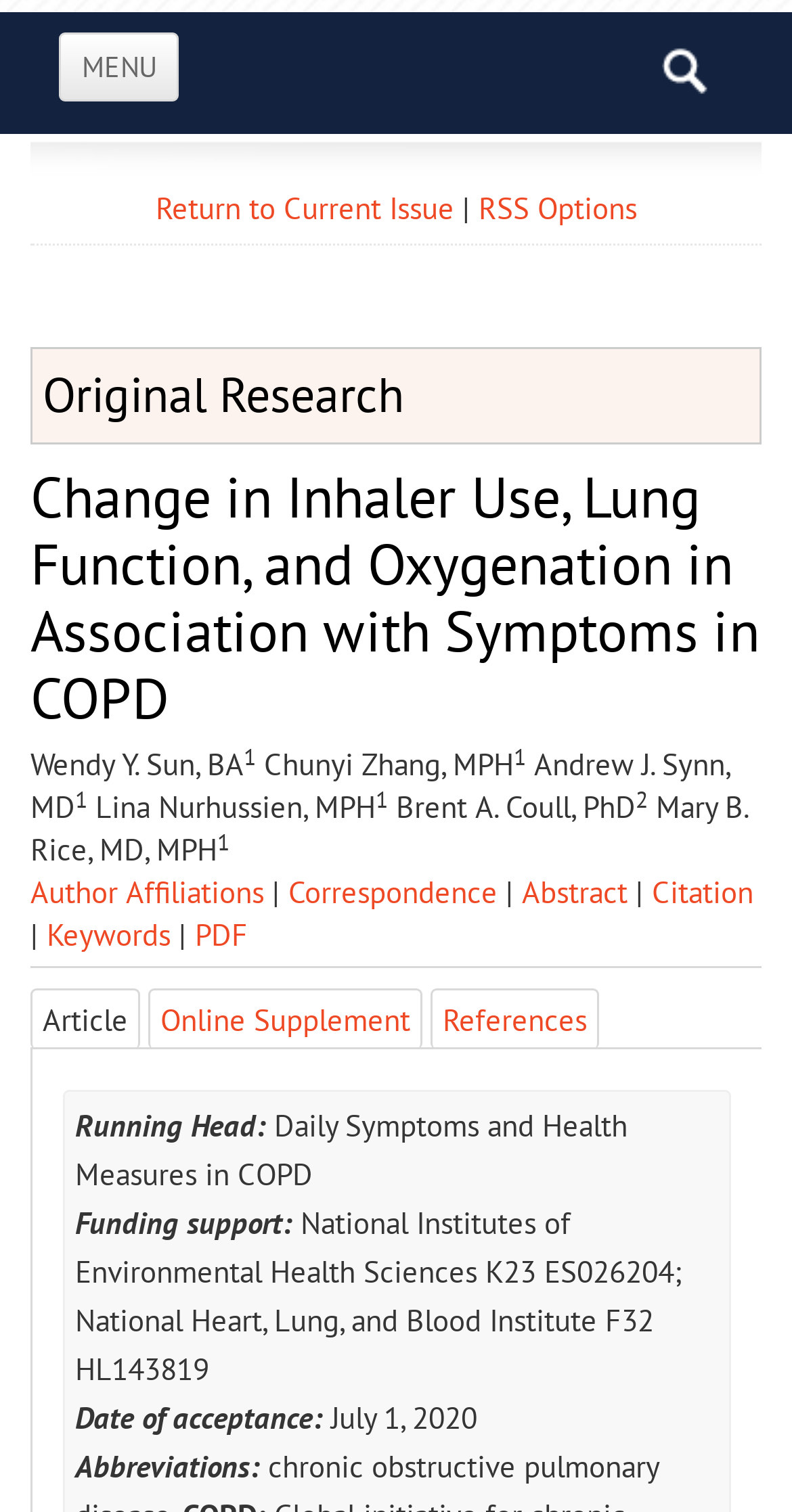Use a single word or phrase to answer the question: 
What are the available tabs in the article?

Author Affiliations, Correspondence, Abstract, Citation, Keywords, PDF